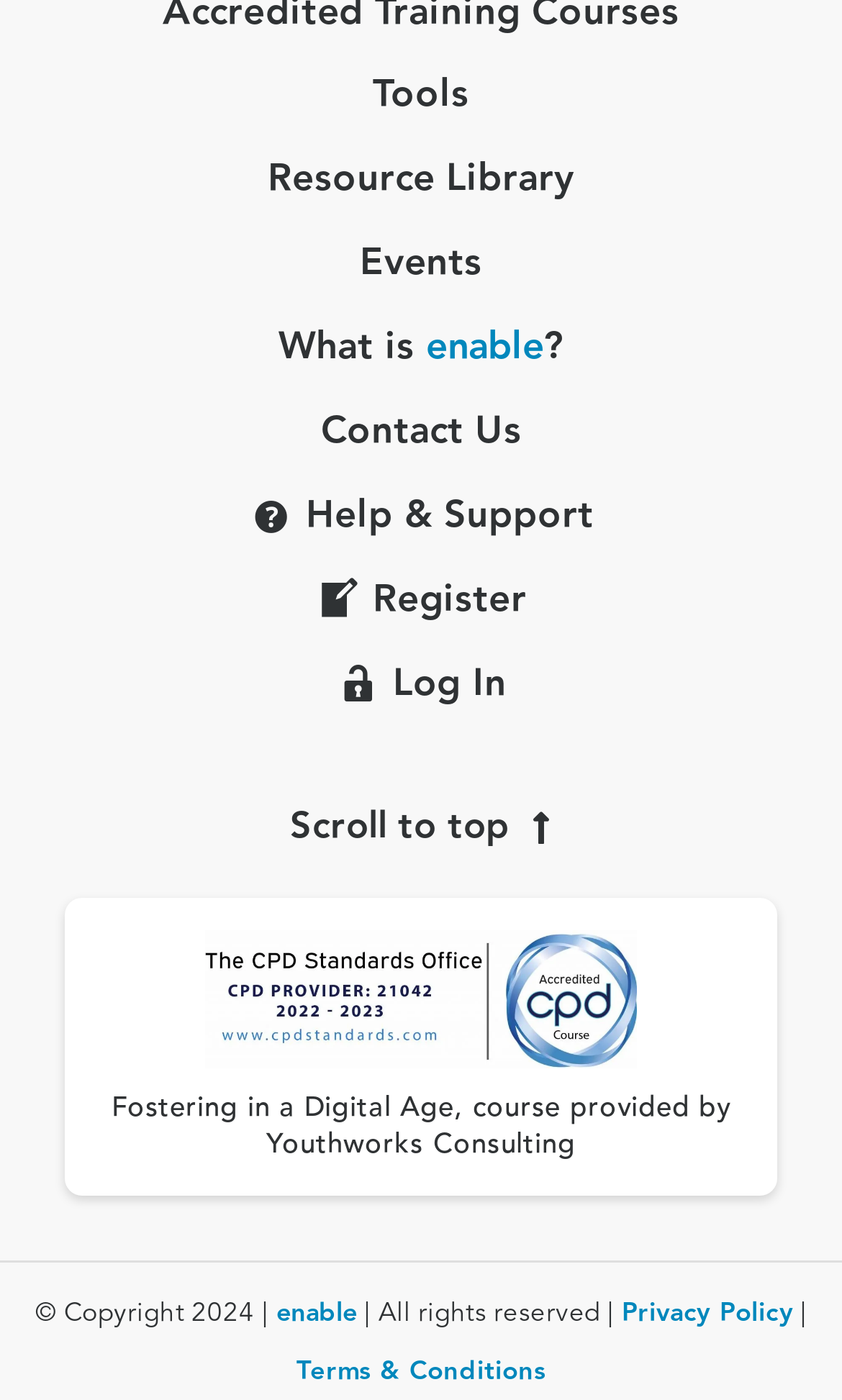Please identify the bounding box coordinates for the region that you need to click to follow this instruction: "Click on Tools".

[0.077, 0.05, 0.923, 0.088]